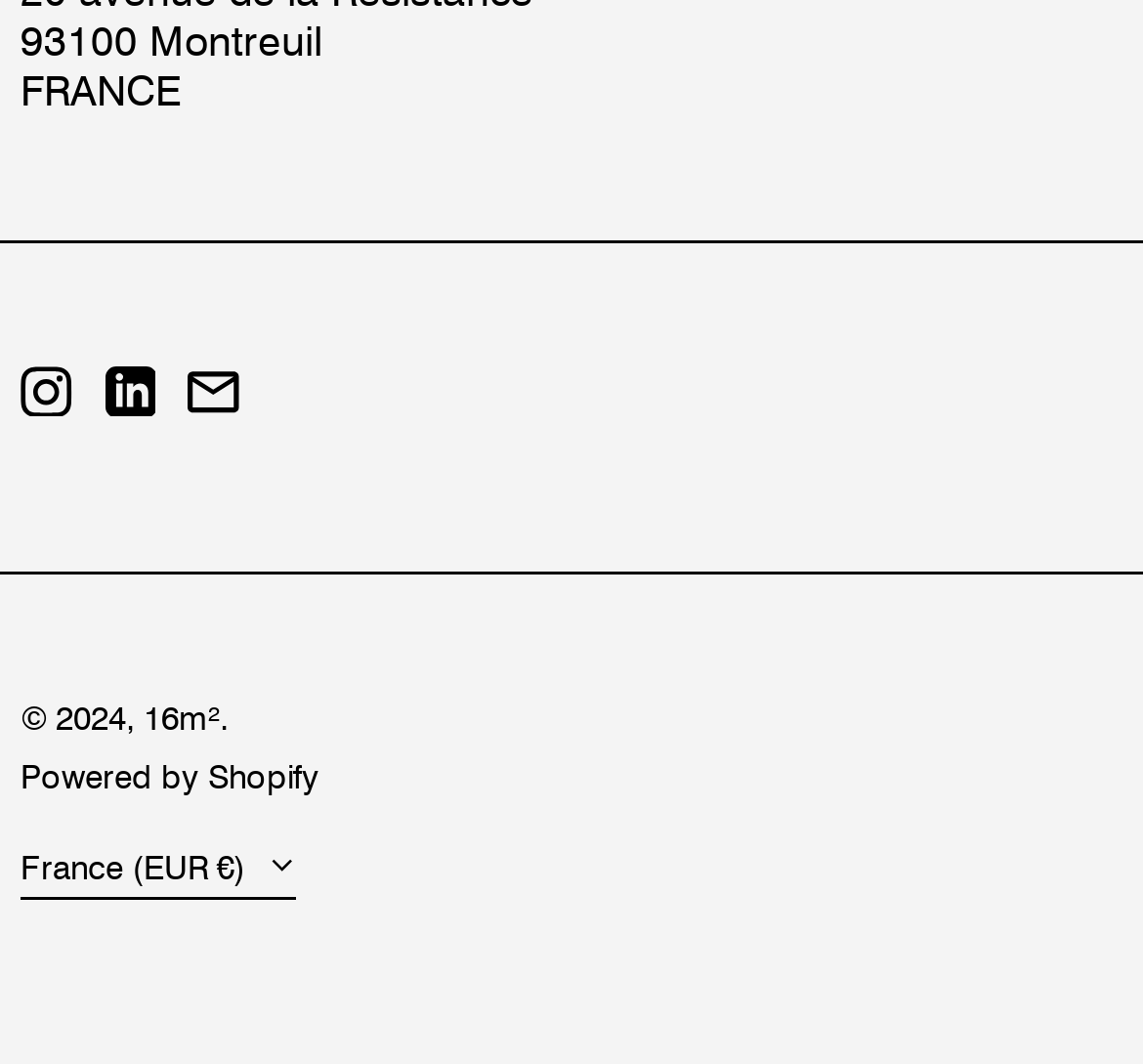Determine the bounding box coordinates for the element that should be clicked to follow this instruction: "Contact via Email". The coordinates should be given as four float numbers between 0 and 1, in the format [left, top, right, bottom].

[0.164, 0.353, 0.209, 0.402]